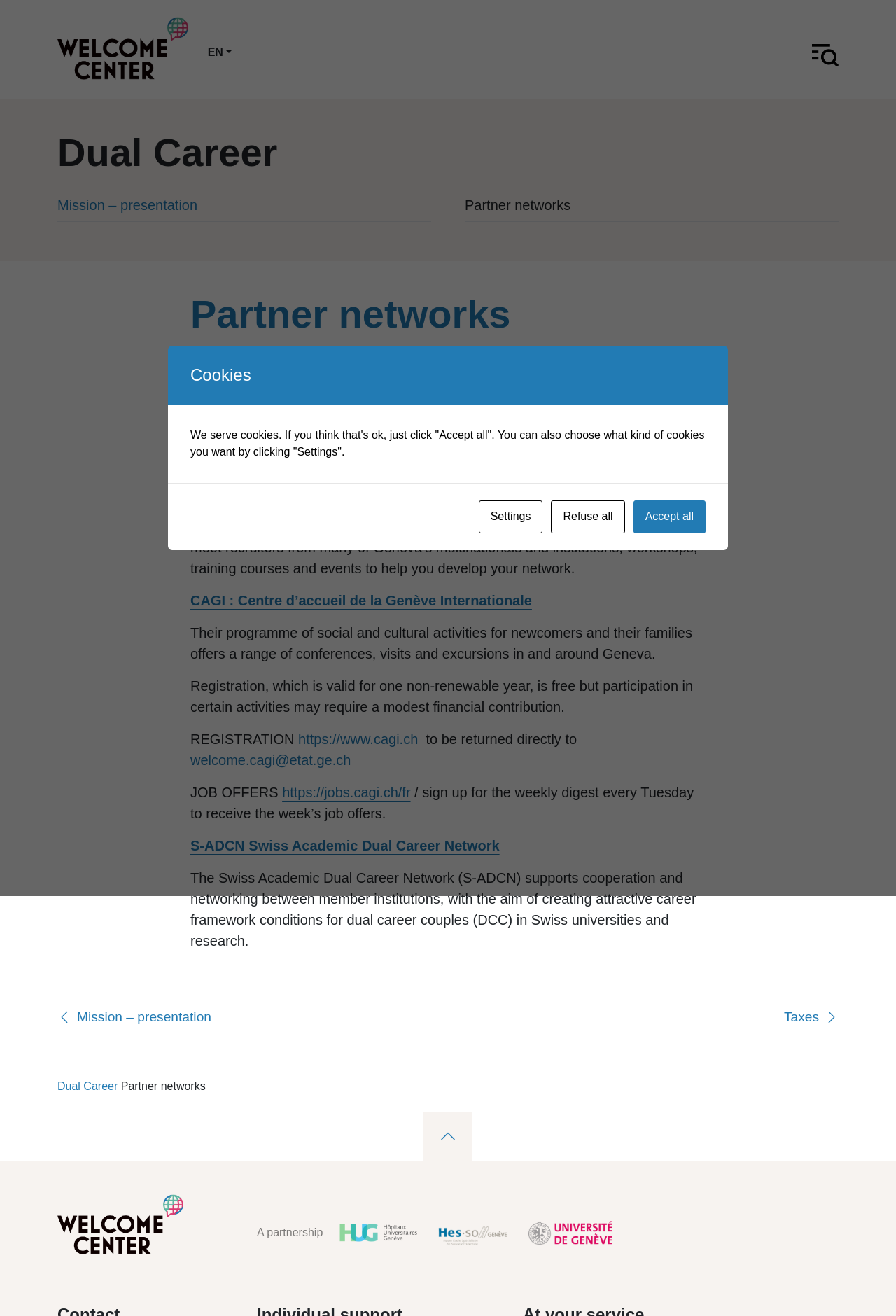Please answer the following question using a single word or phrase: What is the purpose of IDCN?

Facilitates integration of employees' mobile partners